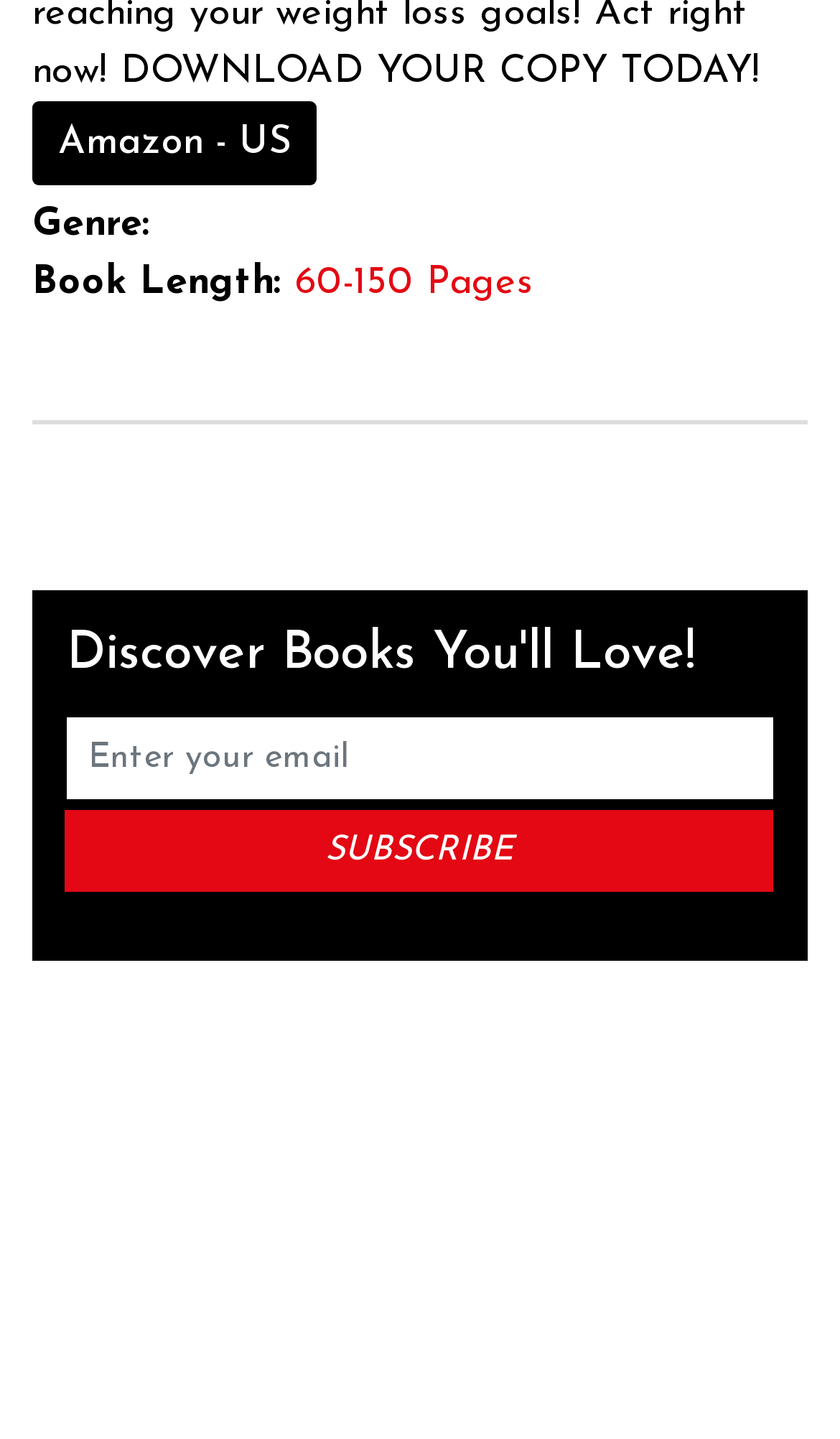Please answer the following question as detailed as possible based on the image: 
What is the website related to?

The webpage has a link with the text 'Amazon - US' which suggests that the website is related to Amazon, possibly a book discovery or recommendation service.